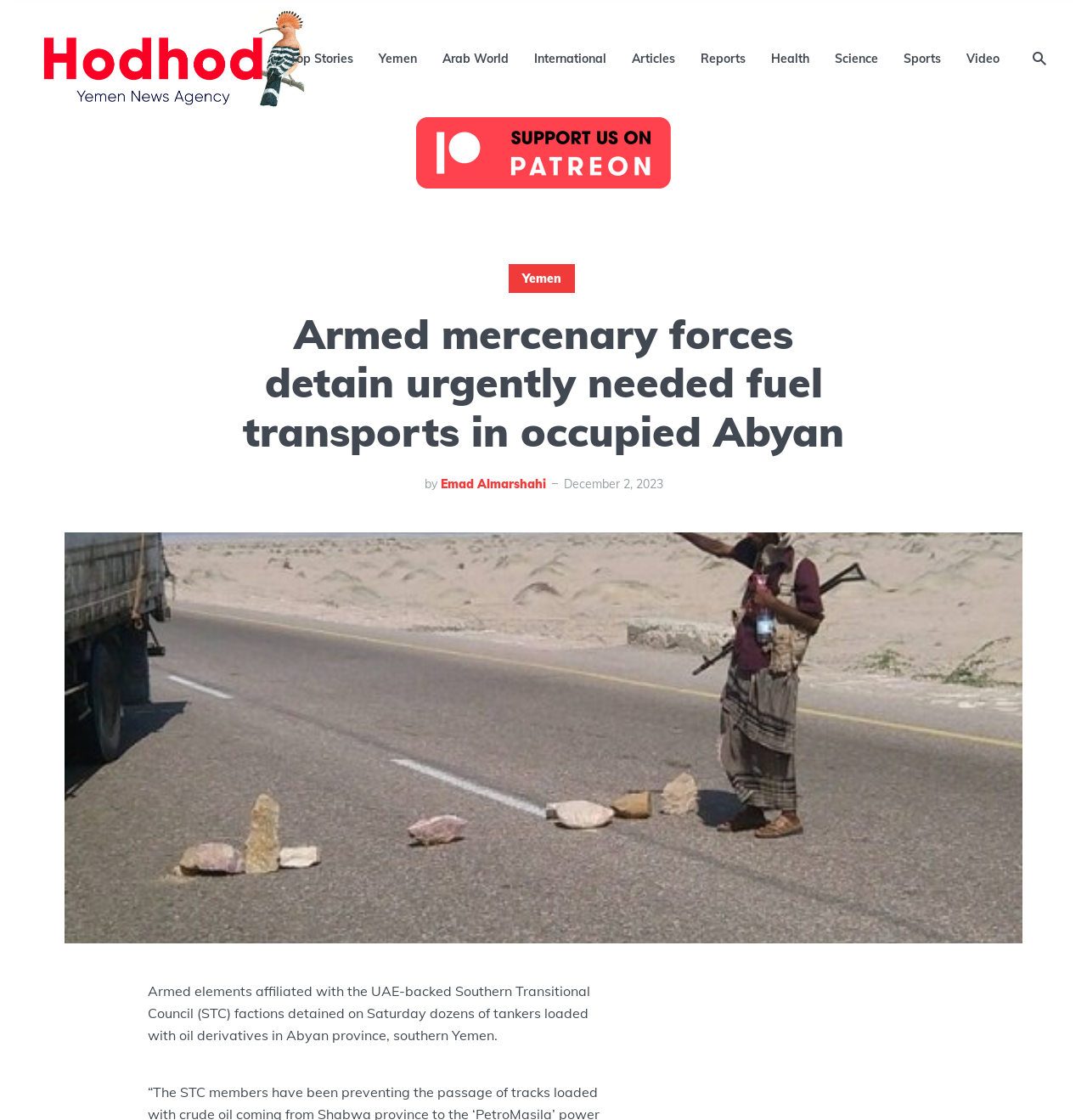Answer the following in one word or a short phrase: 
How many links are there at the top of the webpage?

9